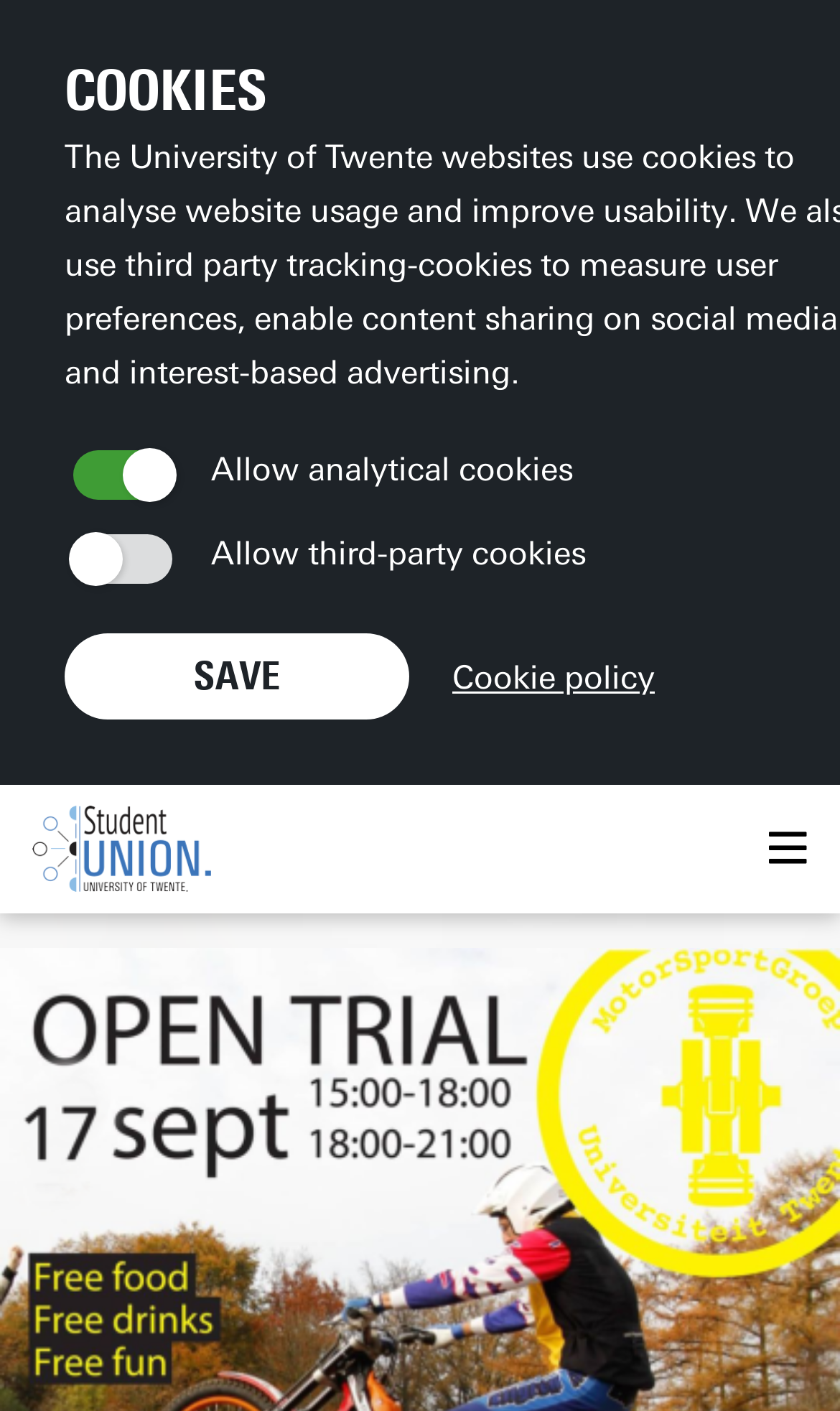Give a one-word or one-phrase response to the question:
How many links are present on the webpage?

2